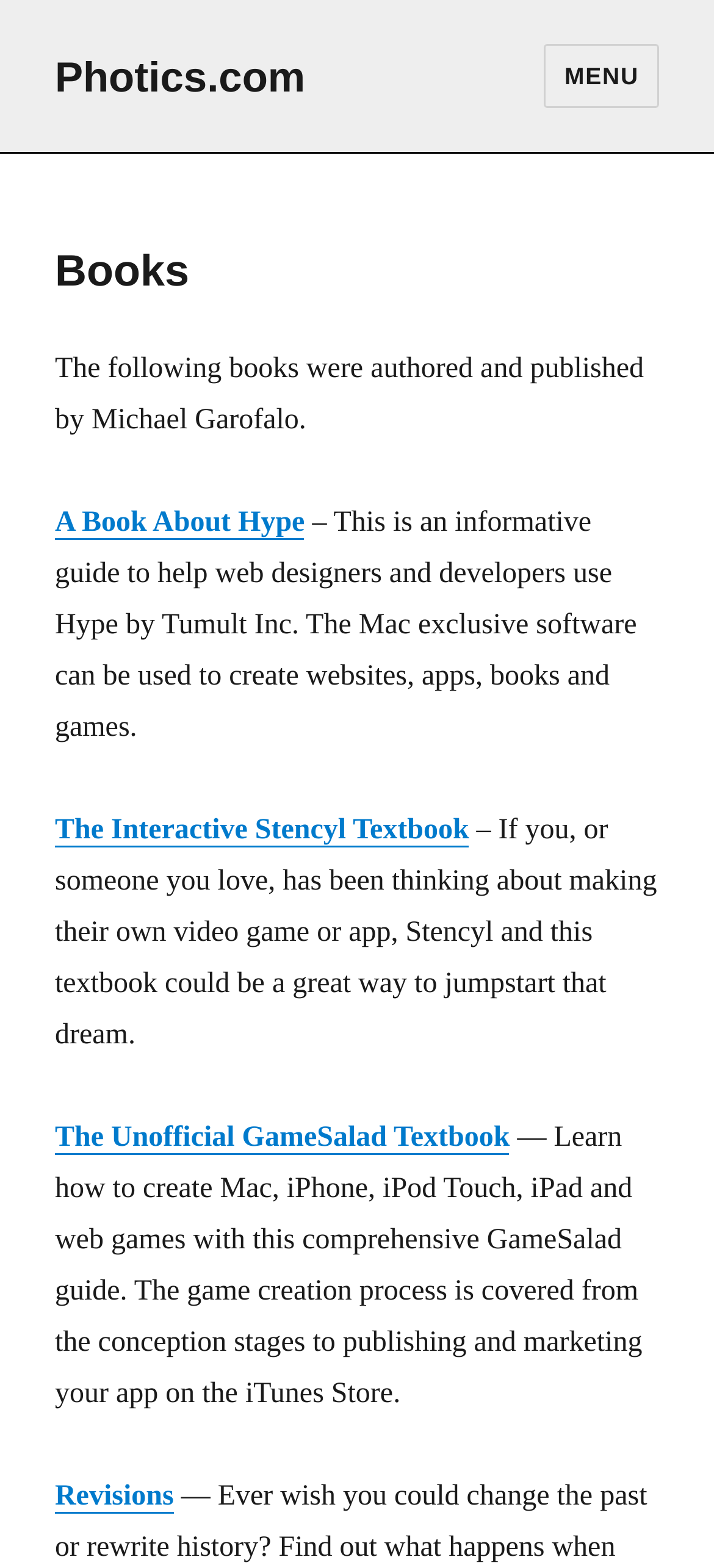Determine the bounding box coordinates for the UI element matching this description: "The Unofficial GameSalad Textbook".

[0.077, 0.716, 0.714, 0.735]